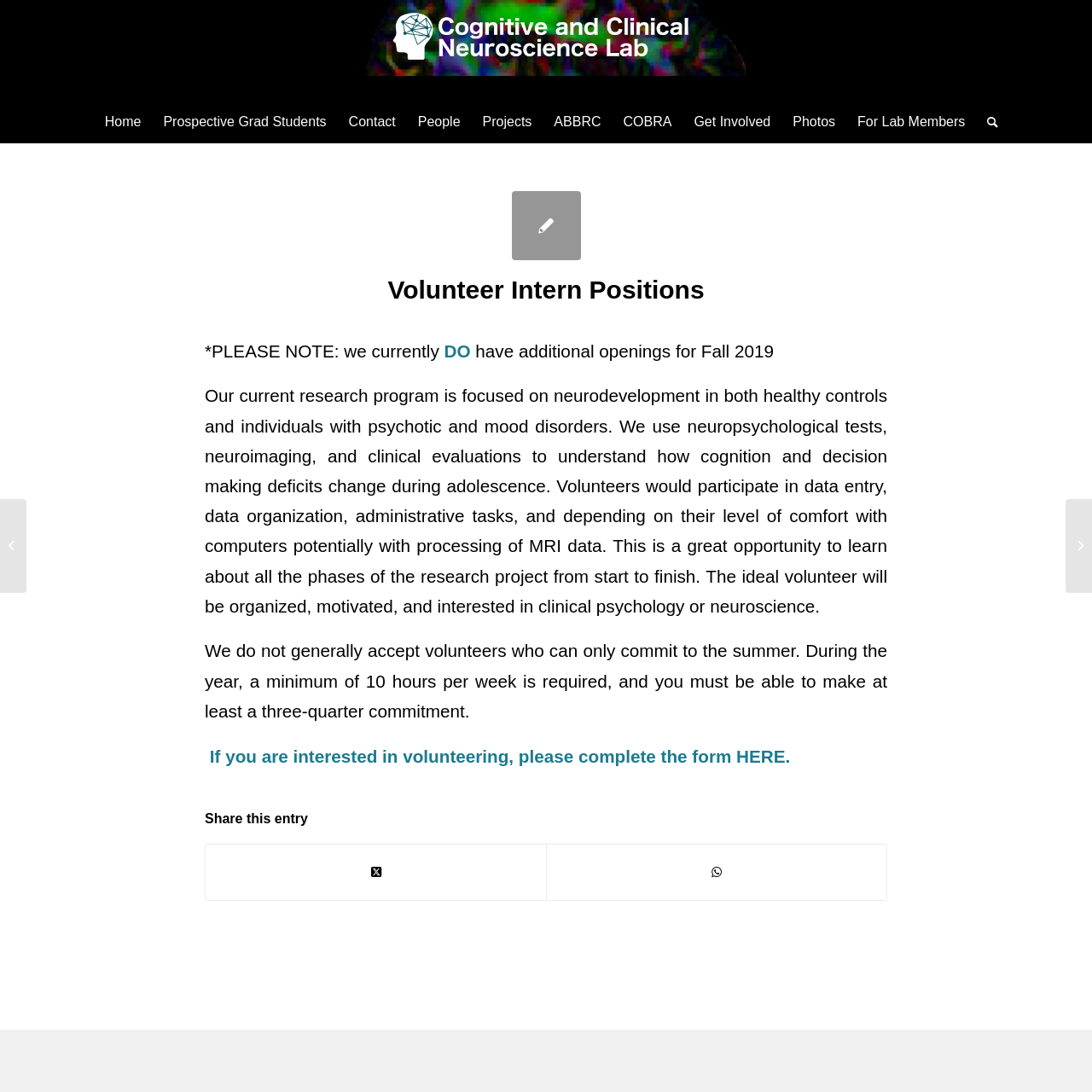Locate the bounding box coordinates of the clickable area to execute the instruction: "Get involved with the lab". Provide the coordinates as four float numbers between 0 and 1, represented as [left, top, right, bottom].

[0.625, 0.092, 0.716, 0.131]